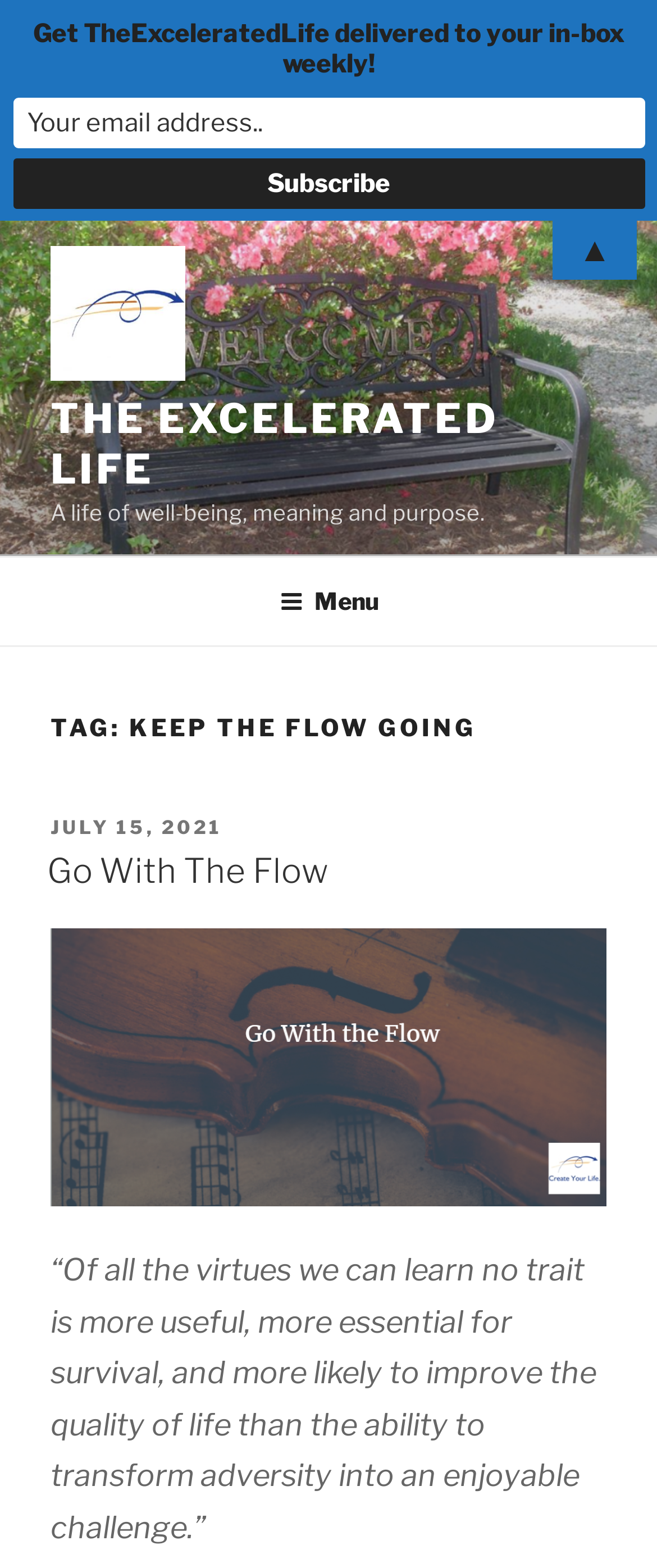Predict the bounding box of the UI element based on this description: "Next PostMessage Update".

None